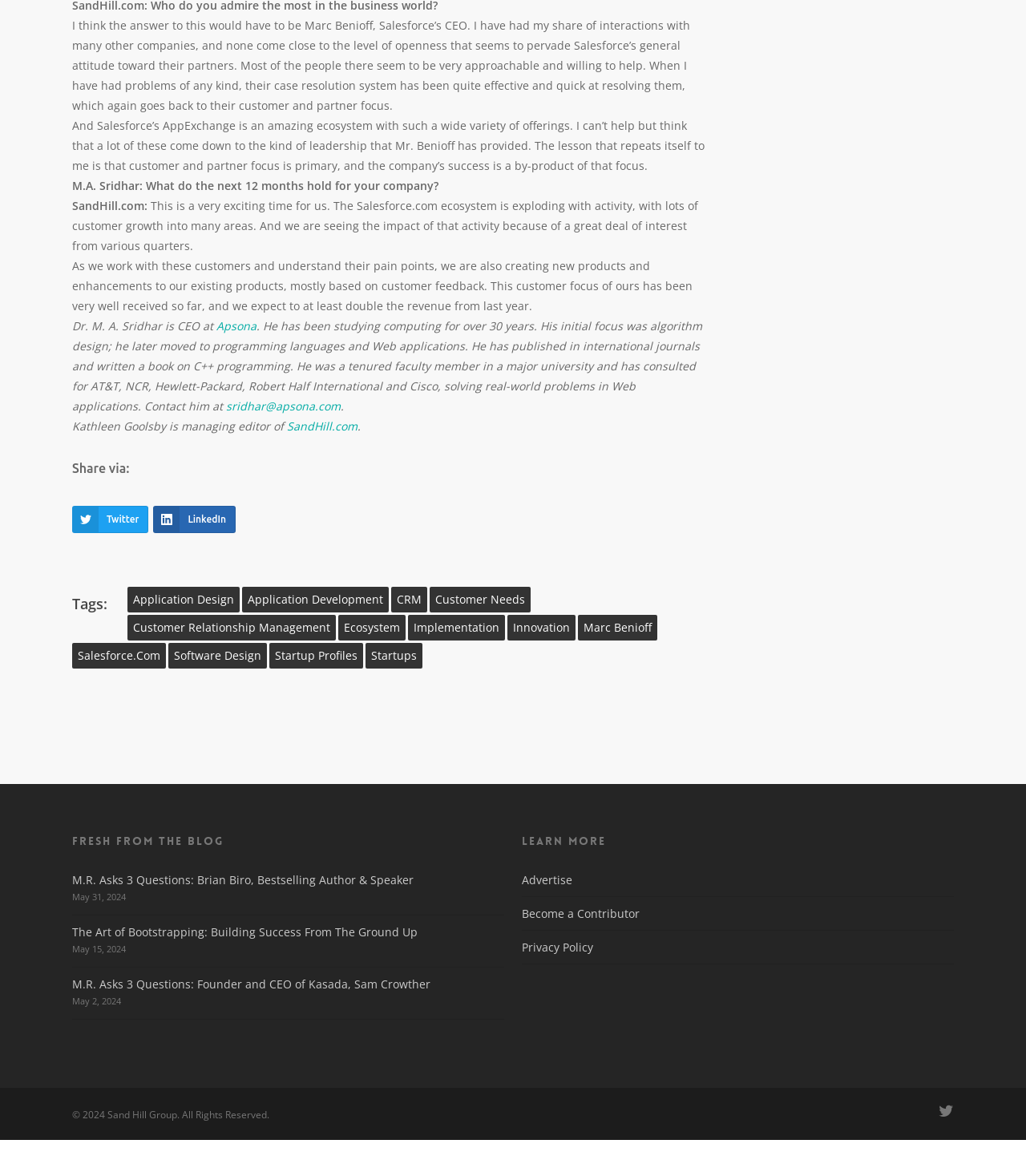Please mark the bounding box coordinates of the area that should be clicked to carry out the instruction: "Share the article on Twitter".

[0.07, 0.43, 0.145, 0.453]